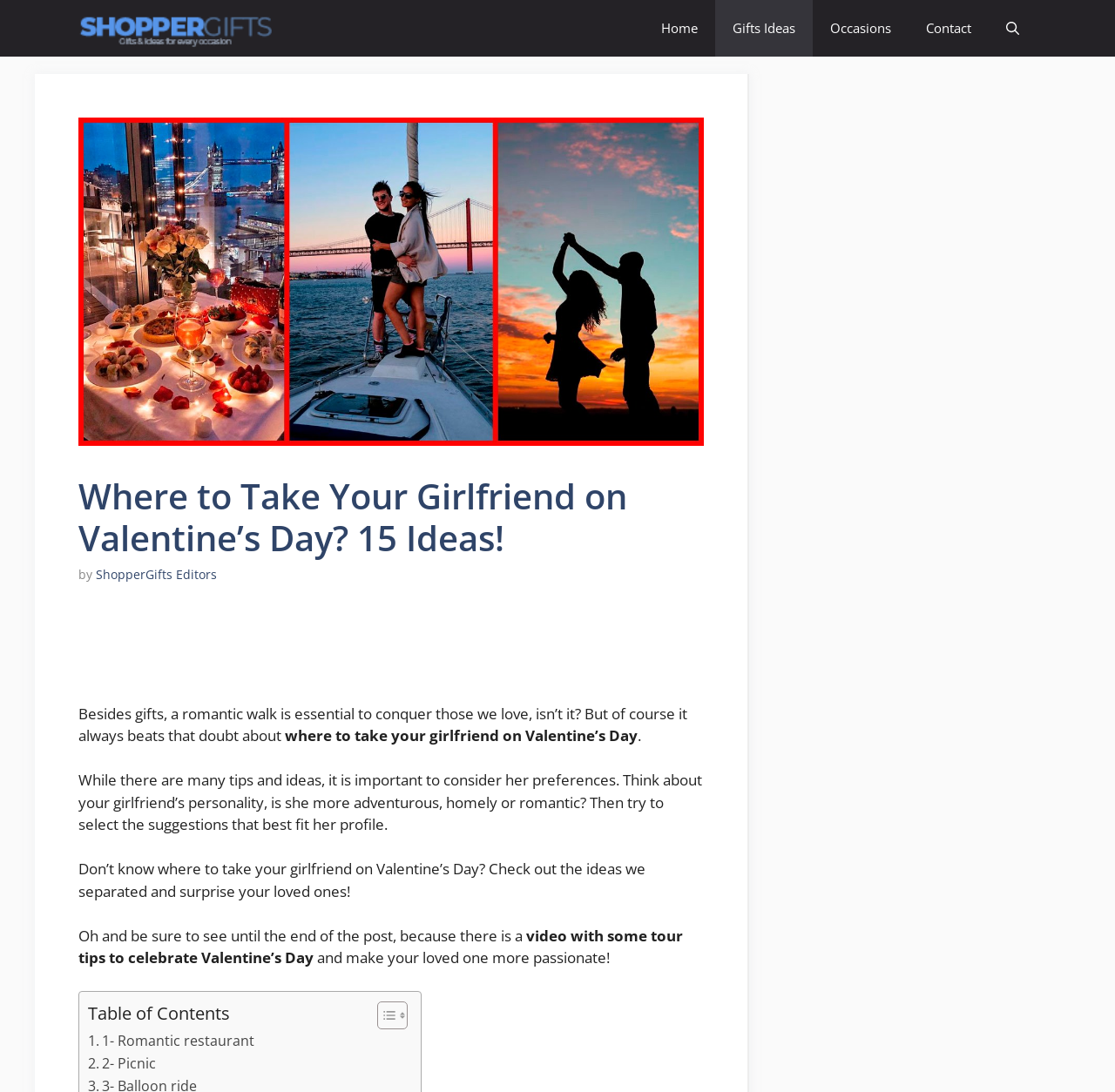What is the second idea presented on this webpage? Examine the screenshot and reply using just one word or a brief phrase.

Picnic